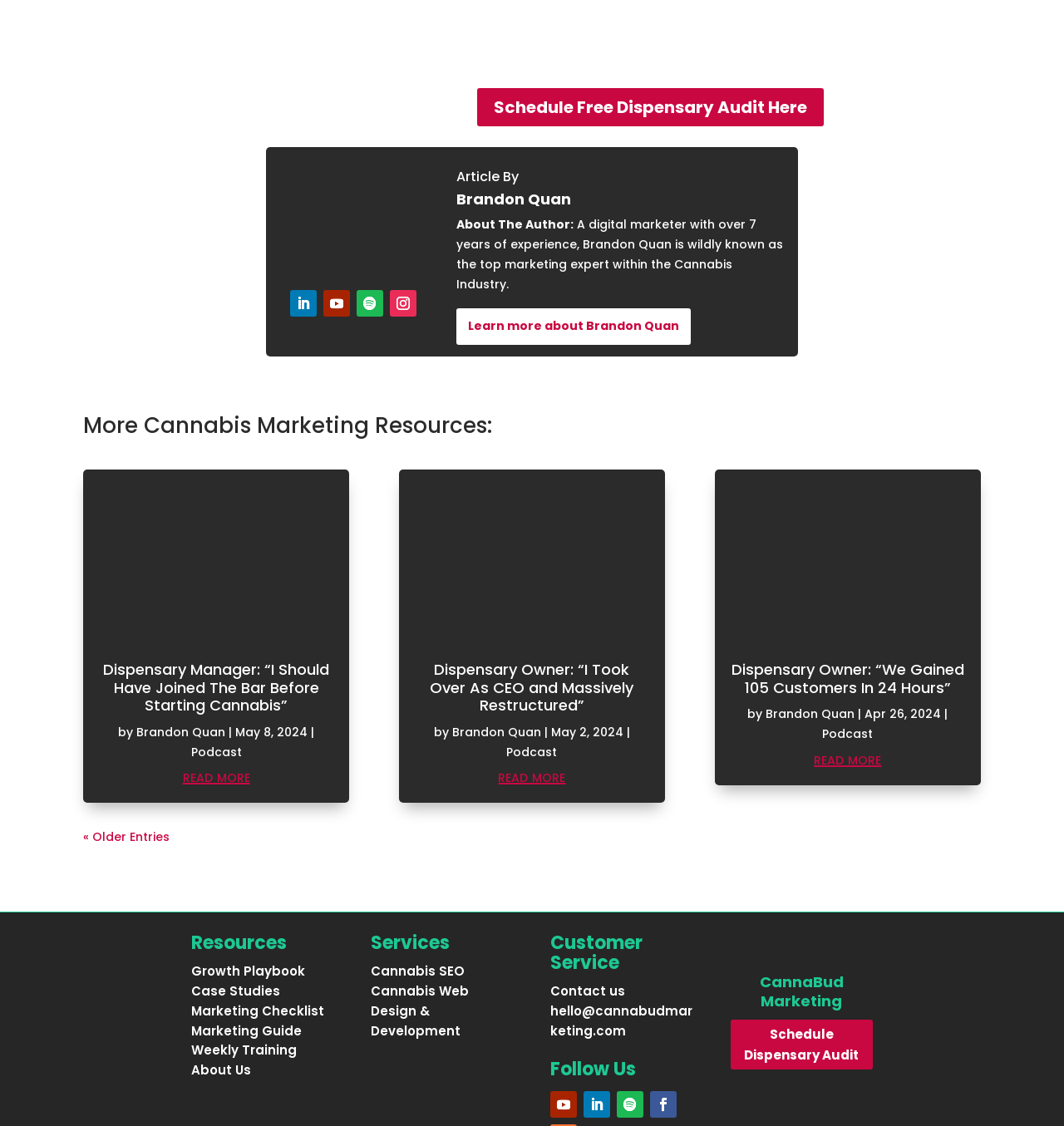Please determine the bounding box coordinates for the element that should be clicked to follow these instructions: "Read more about Dispensary Manager: 'I Should Have Joined The Bar Before Starting Cannabis'".

[0.172, 0.679, 0.235, 0.7]